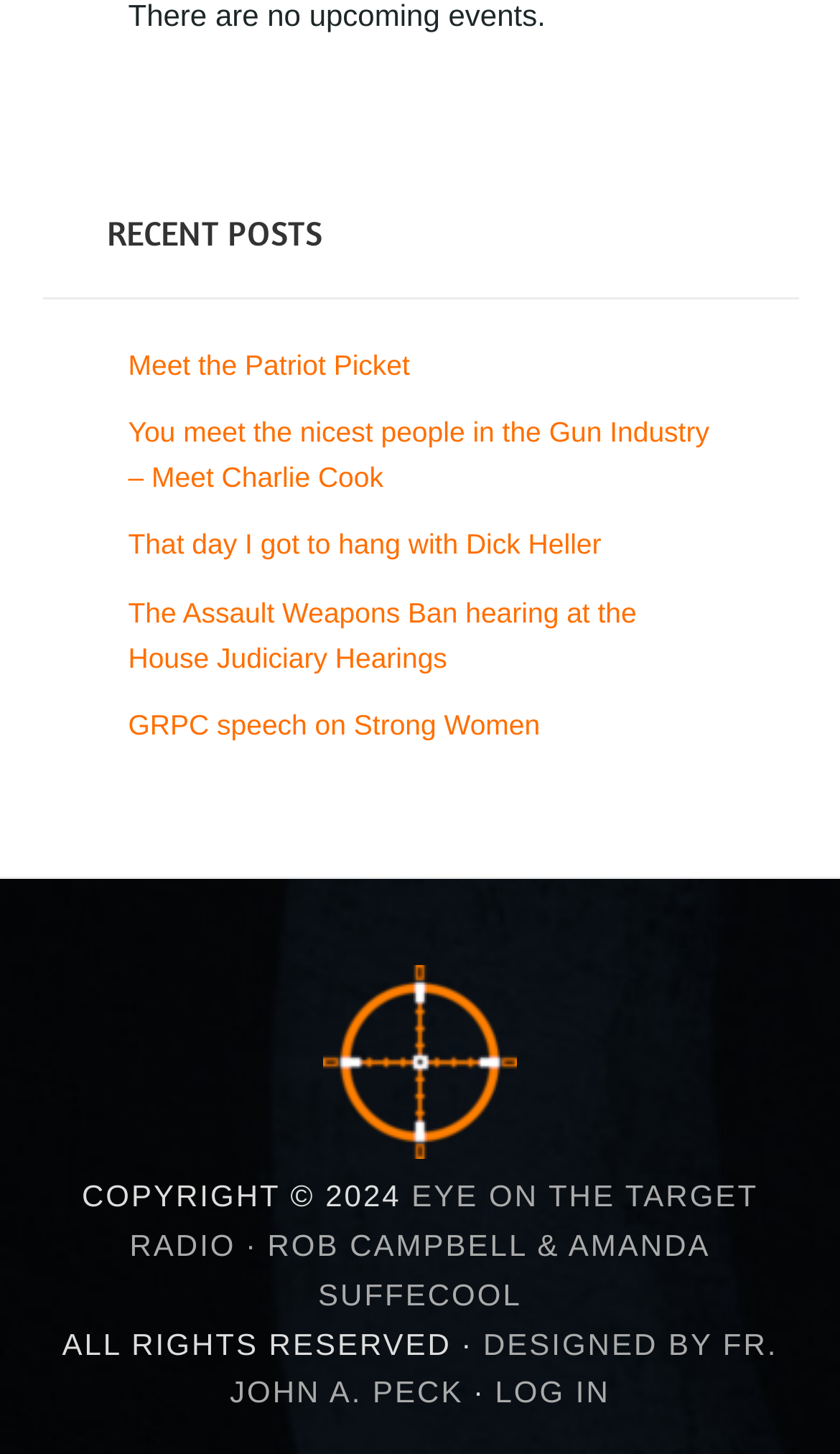Determine the bounding box coordinates for the area that should be clicked to carry out the following instruction: "read about Meet the Patriot Picket".

[0.153, 0.24, 0.488, 0.262]